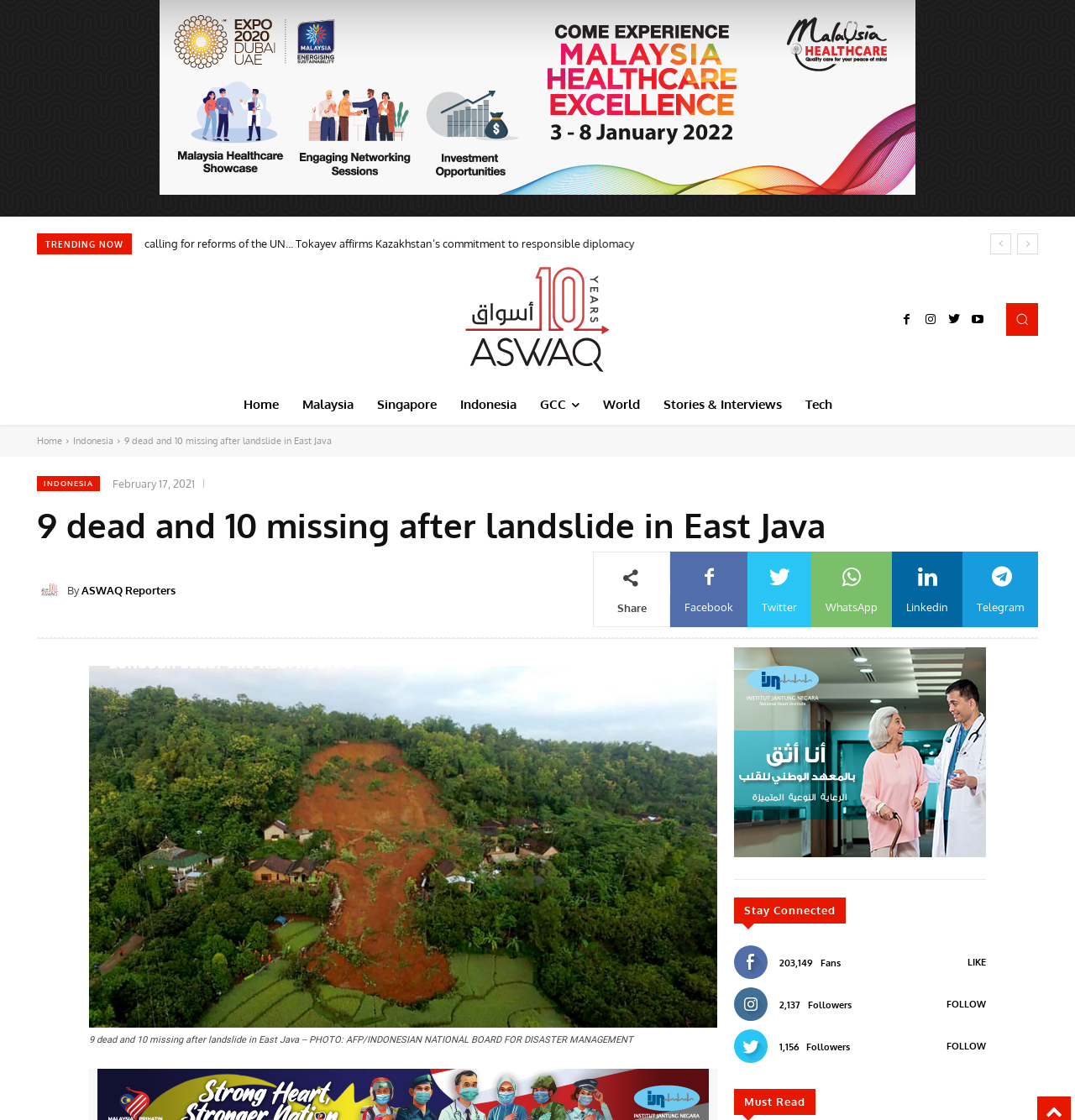Determine the coordinates of the bounding box that should be clicked to complete the instruction: "Click the 'Search' button". The coordinates should be represented by four float numbers between 0 and 1: [left, top, right, bottom].

[0.936, 0.271, 0.966, 0.3]